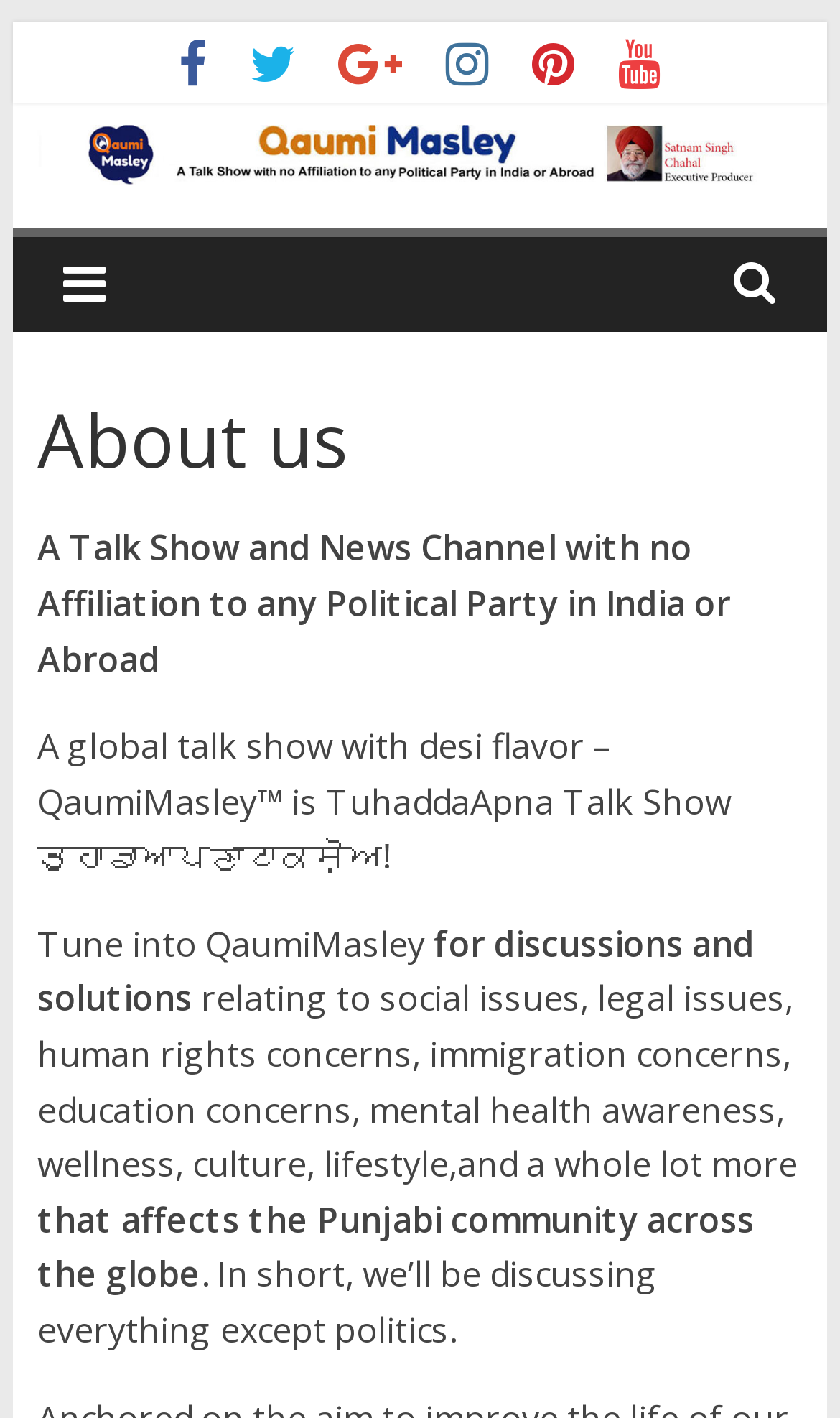Describe the webpage in detail, including text, images, and layout.

The webpage is about Qaumi Masle, a talk show and news channel. At the top left, there is a "Skip to content" link. Next to it, there are six social media links represented by icons. Below these links, the Qaumi Masle logo is displayed, accompanied by a heading with the same name. 

Underneath the logo, there is a header section with a heading that reads "About us". Below this header, there is a paragraph of text that describes Qaumi Masle as a global talk show with a desi flavor, focusing on discussions and solutions related to various social issues, legal issues, human rights concerns, and more, but excluding politics. The text is divided into several sections, with each section describing a different aspect of the talk show.